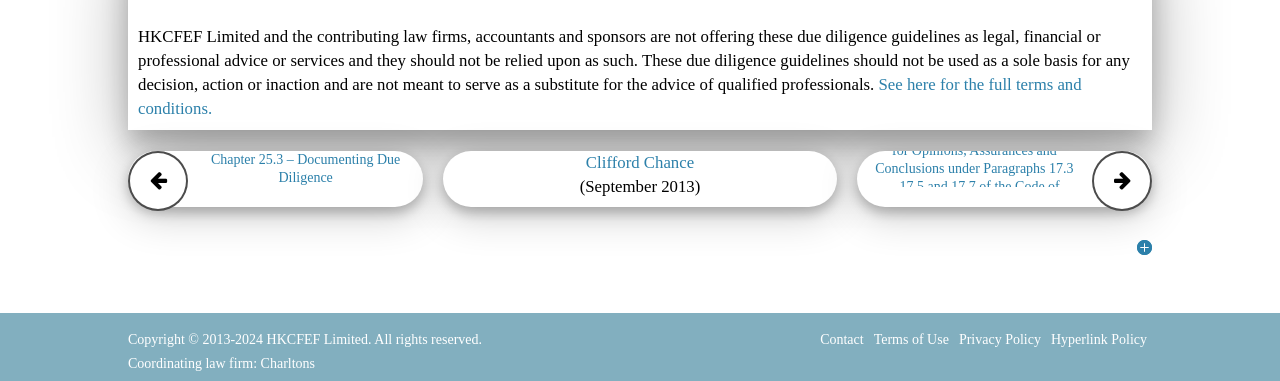Using floating point numbers between 0 and 1, provide the bounding box coordinates in the format (top-left x, top-left y, bottom-right x, bottom-right y). Locate the UI element described here: Contact

[0.641, 0.873, 0.675, 0.912]